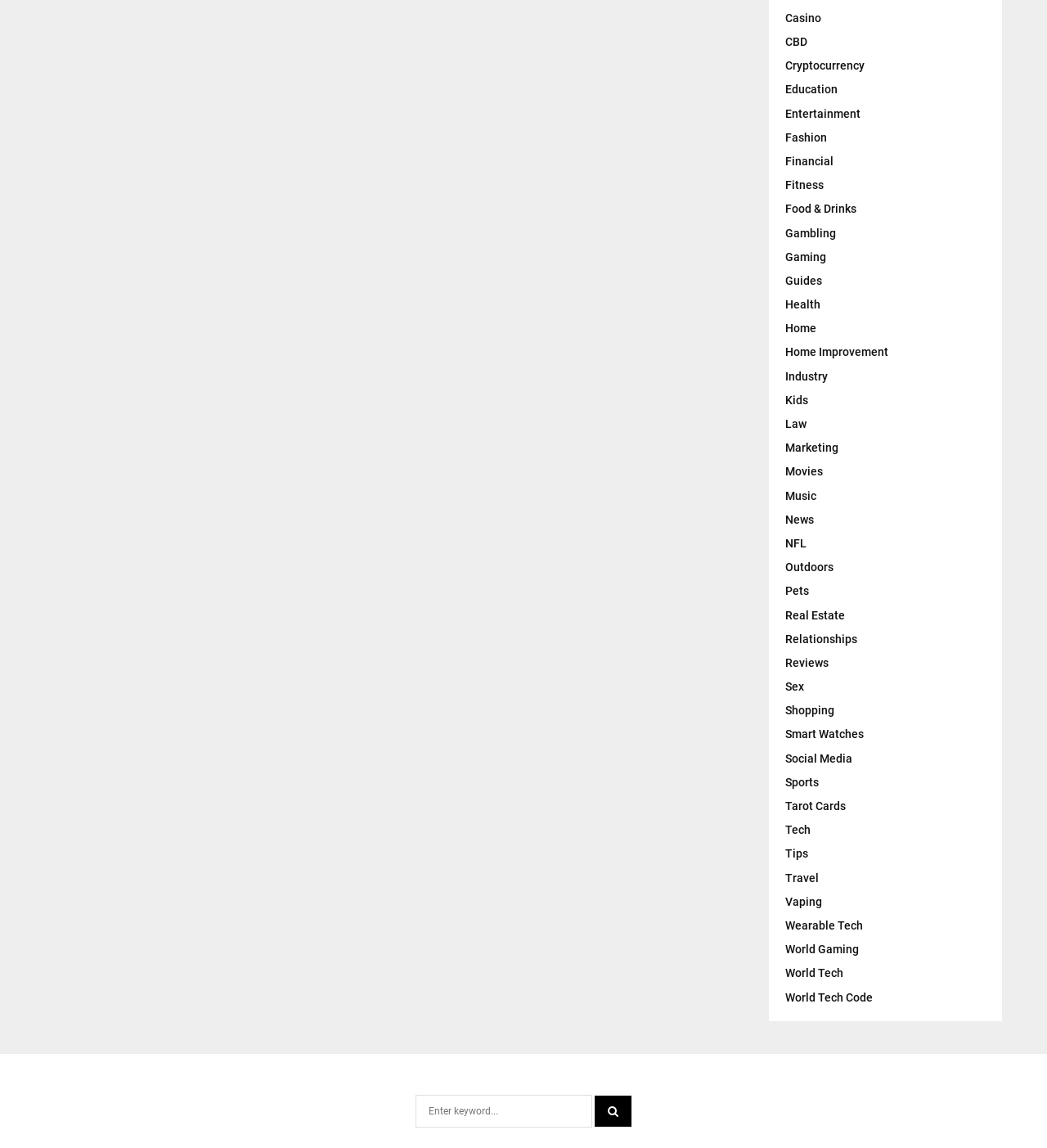Please provide a detailed answer to the question below by examining the image:
What is the function of the button with the magnifying glass icon?

The button with the magnifying glass icon is located next to the searchbox and has a tooltip ' SEARCH'. This suggests that the function of the button is to initiate a search when clicked, using the text entered in the searchbox.